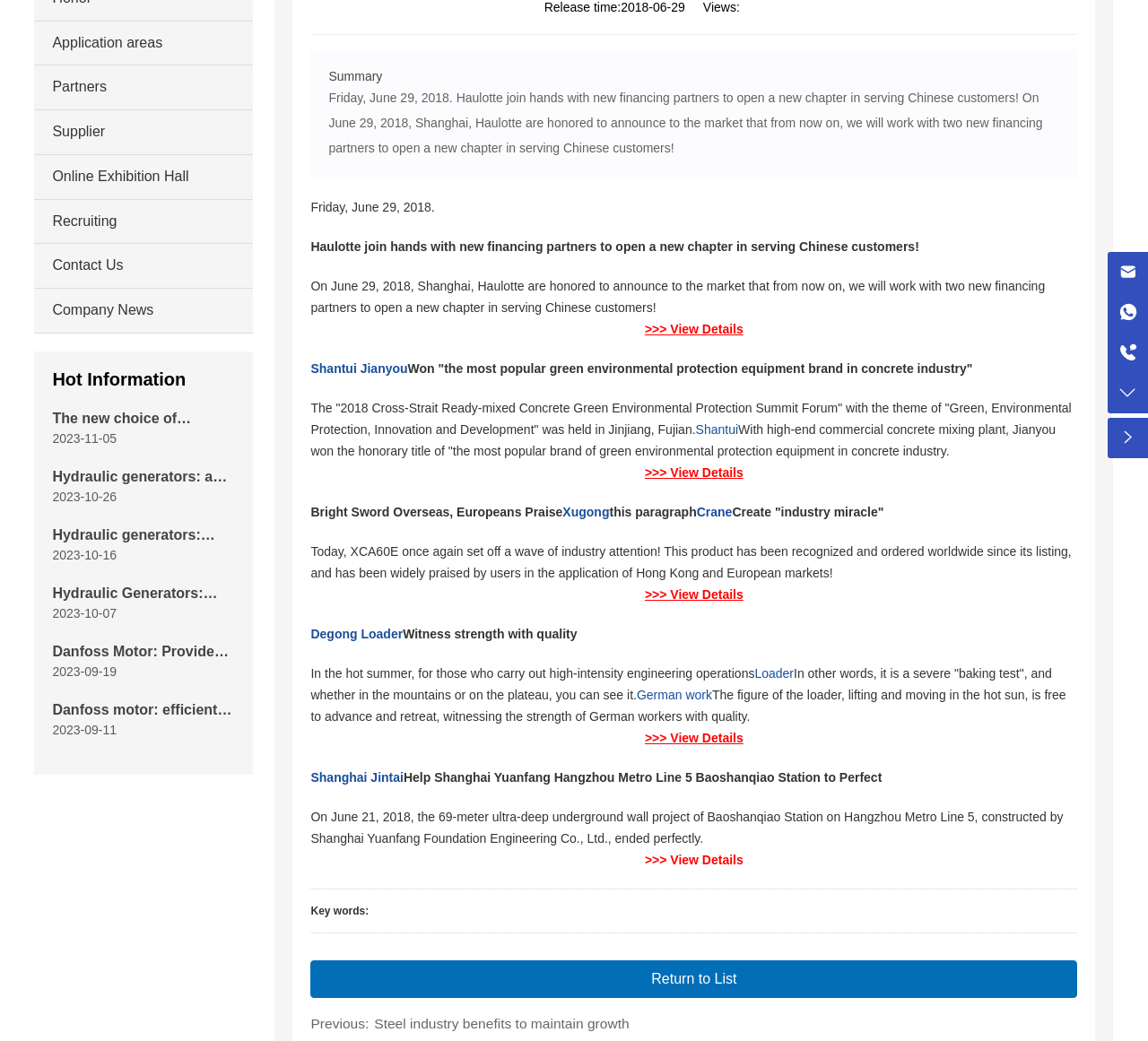Using the given element description, provide the bounding box coordinates (top-left x, top-left y, bottom-right x, bottom-right y) for the corresponding UI element in the screenshot: Degong Loader

[0.271, 0.602, 0.351, 0.615]